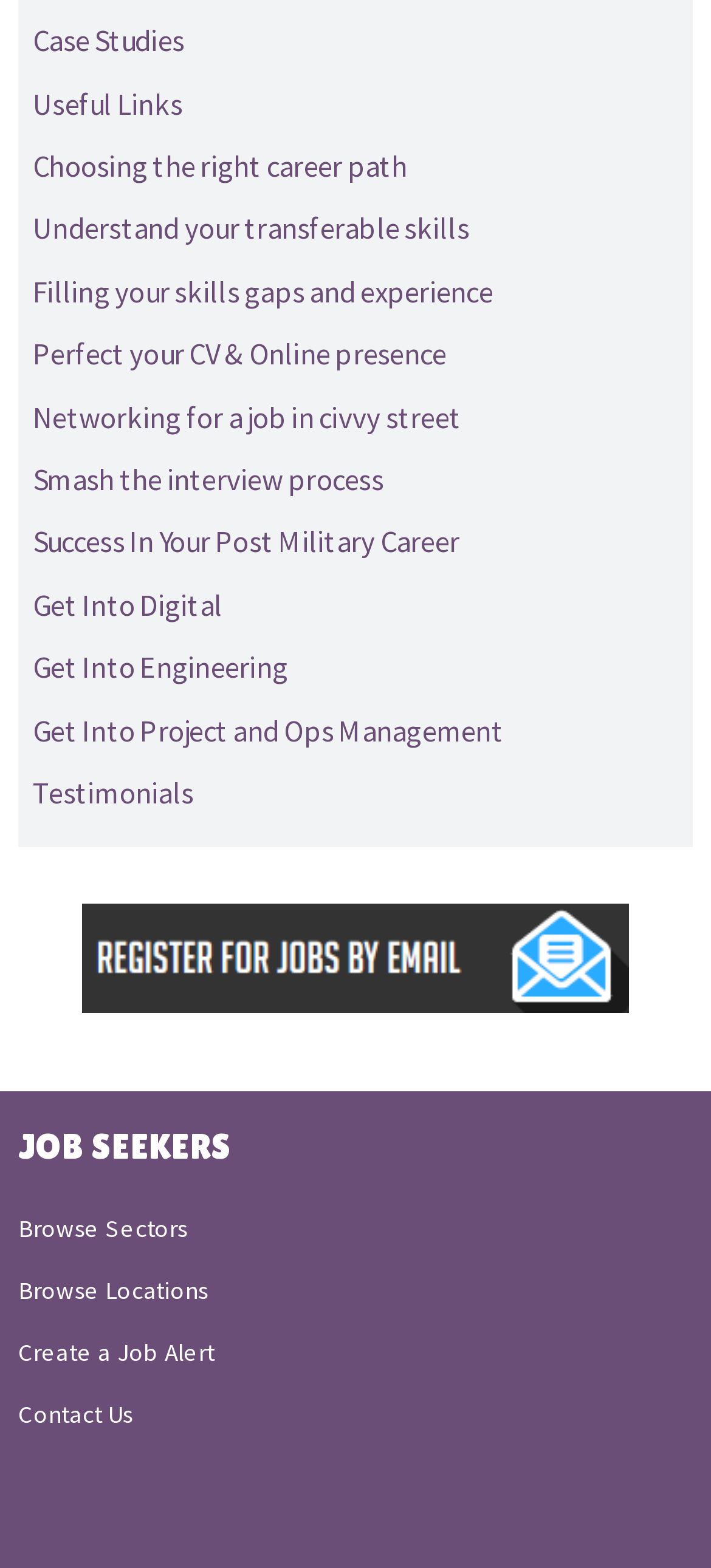Please provide the bounding box coordinate of the region that matches the element description: Create a Job Alert. Coordinates should be in the format (top-left x, top-left y, bottom-right x, bottom-right y) and all values should be between 0 and 1.

[0.026, 0.848, 0.301, 0.879]